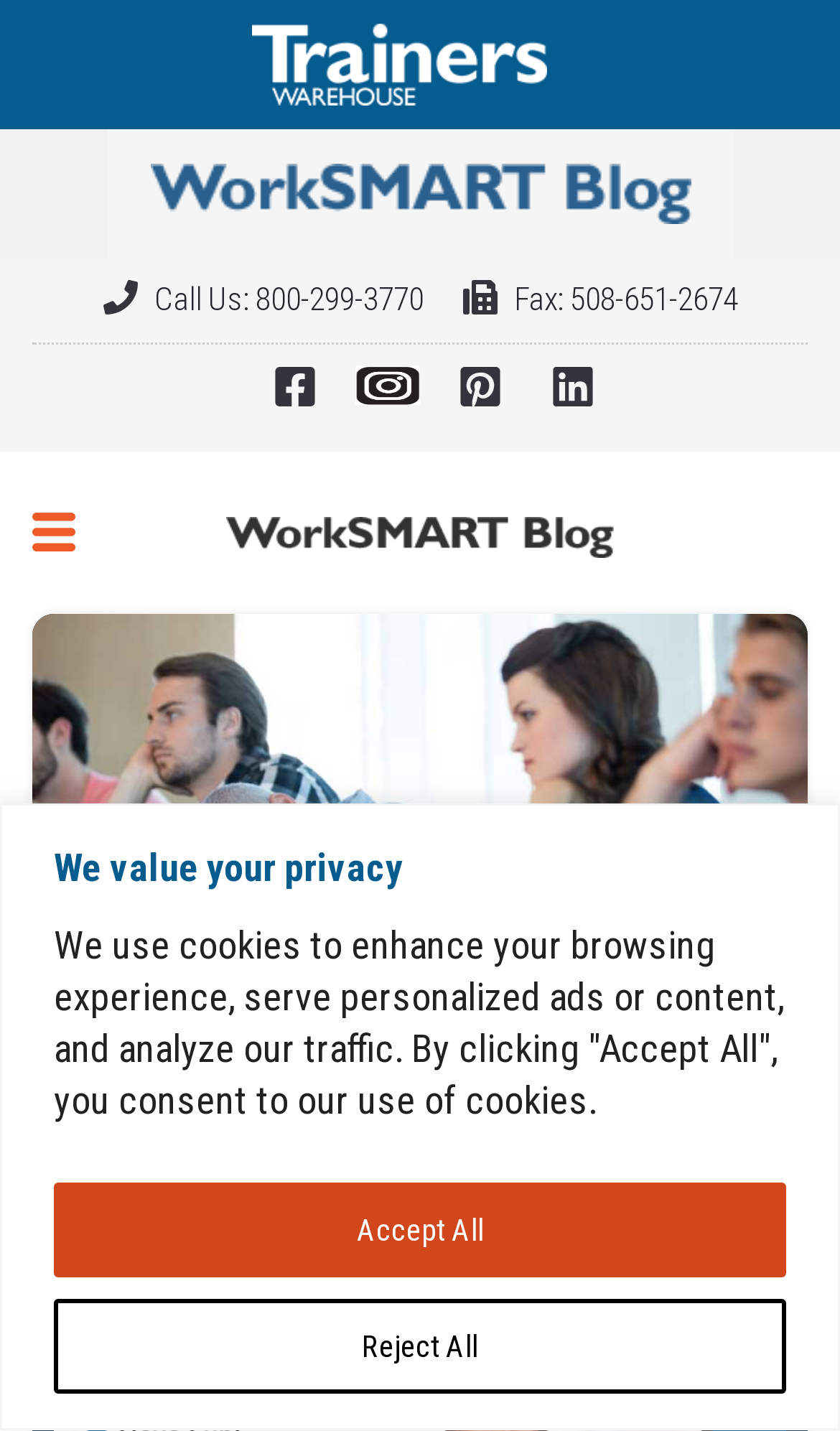Please identify the primary heading on the webpage and return its text.

MAKING DRY TOPICS ENGAGING